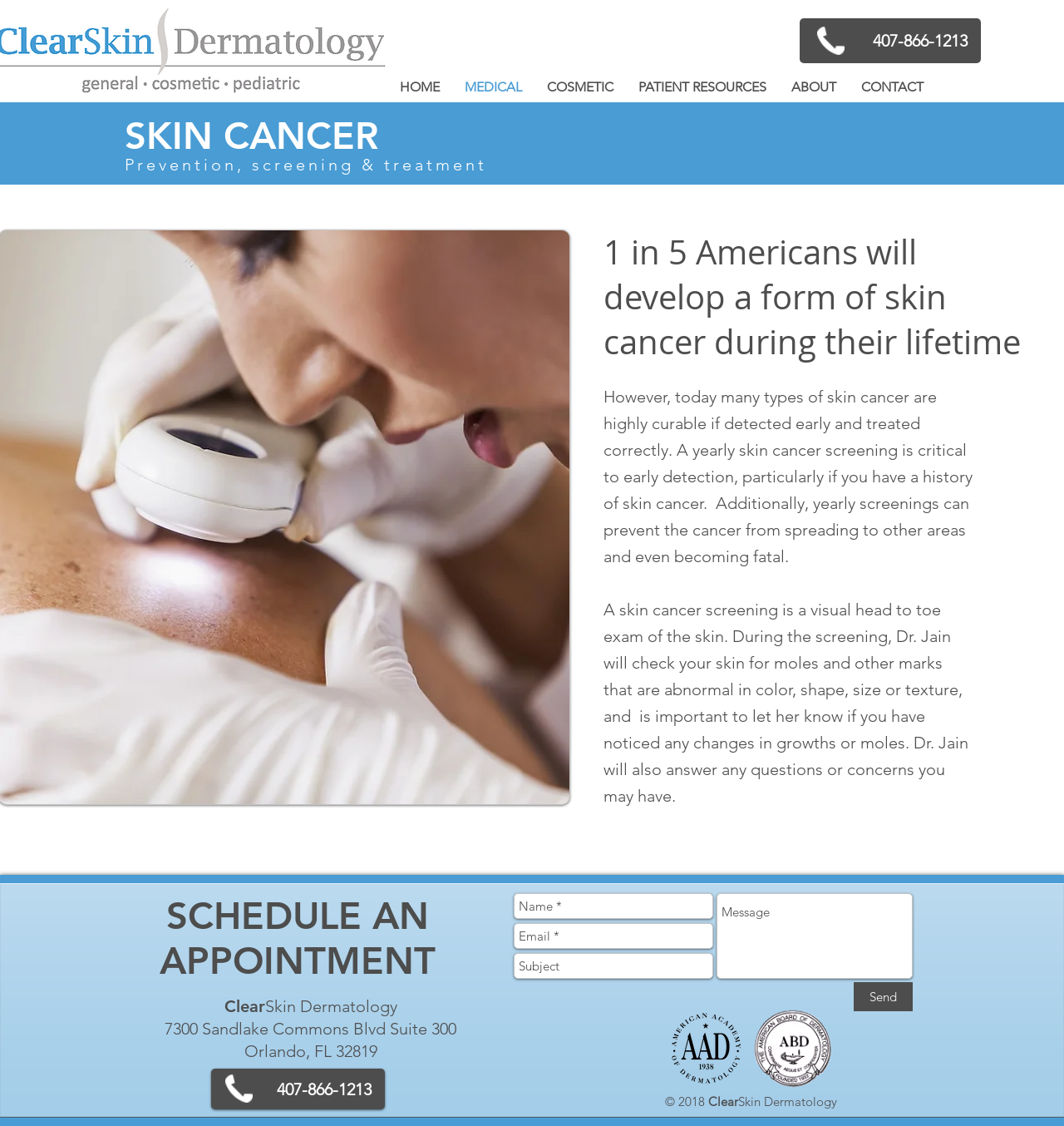Find and specify the bounding box coordinates that correspond to the clickable region for the instruction: "Schedule an appointment".

[0.117, 0.793, 0.441, 0.873]